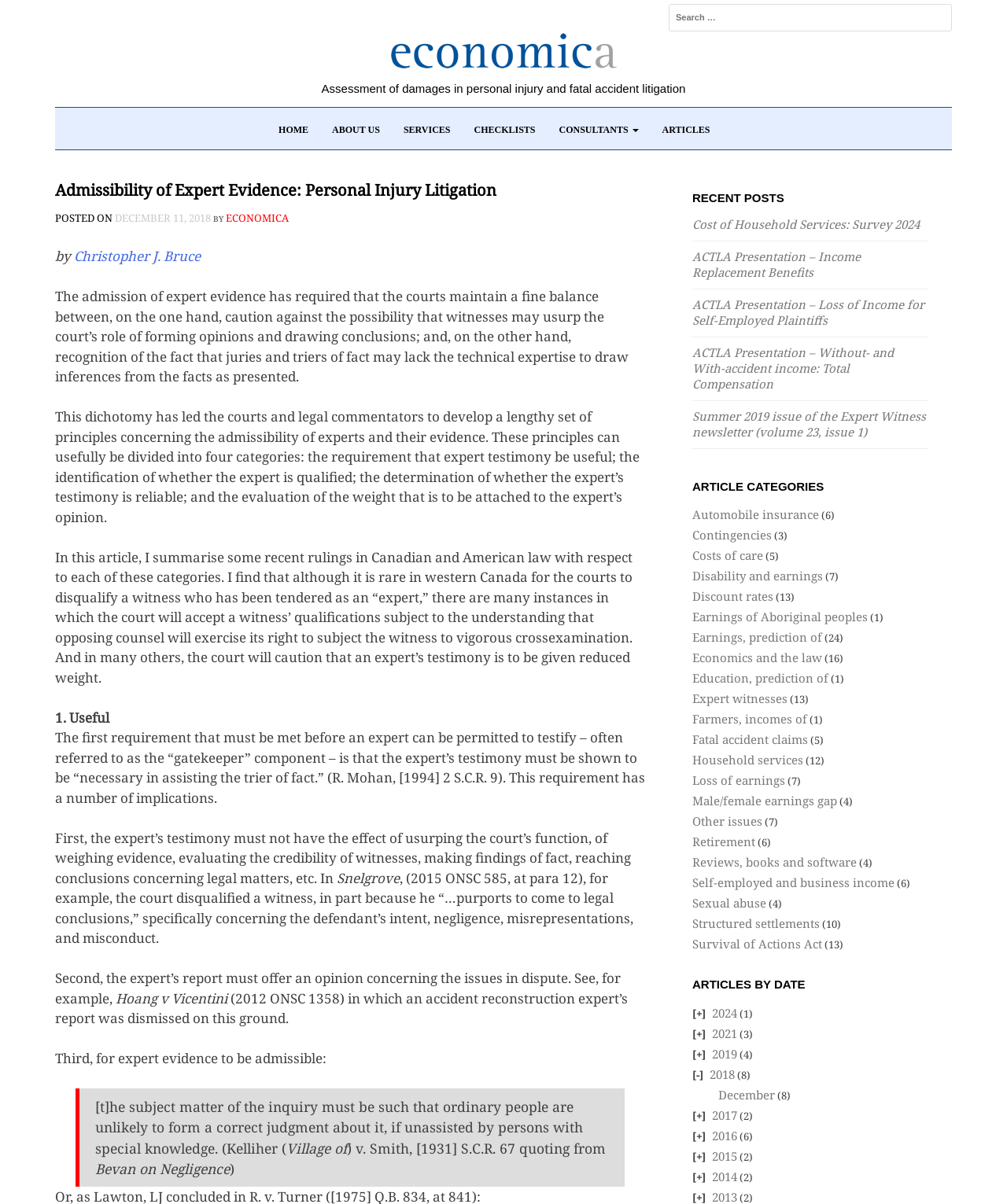Answer with a single word or phrase: 
How many articles are in the category 'Discount rates'?

13